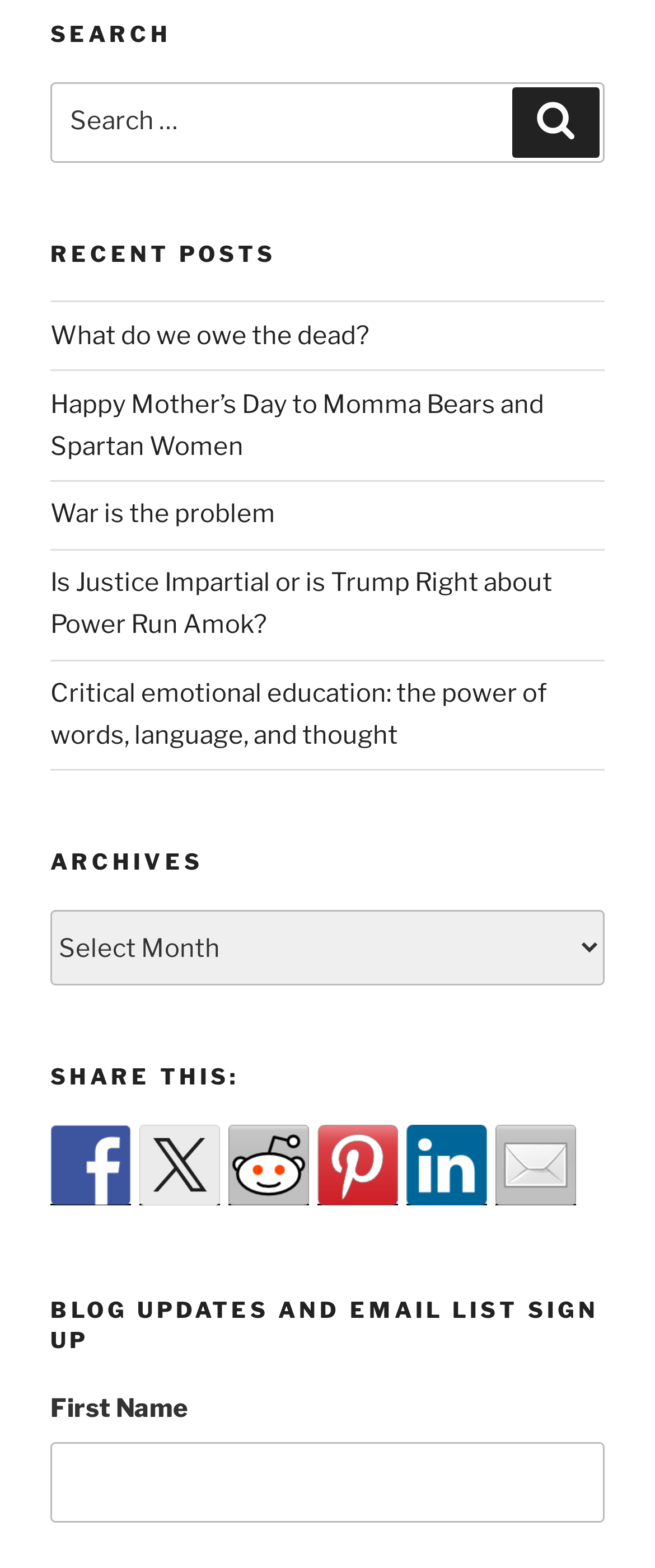Find and provide the bounding box coordinates for the UI element described here: "title="Pin it with Pinterest"". The coordinates should be given as four float numbers between 0 and 1: [left, top, right, bottom].

[0.485, 0.717, 0.608, 0.769]